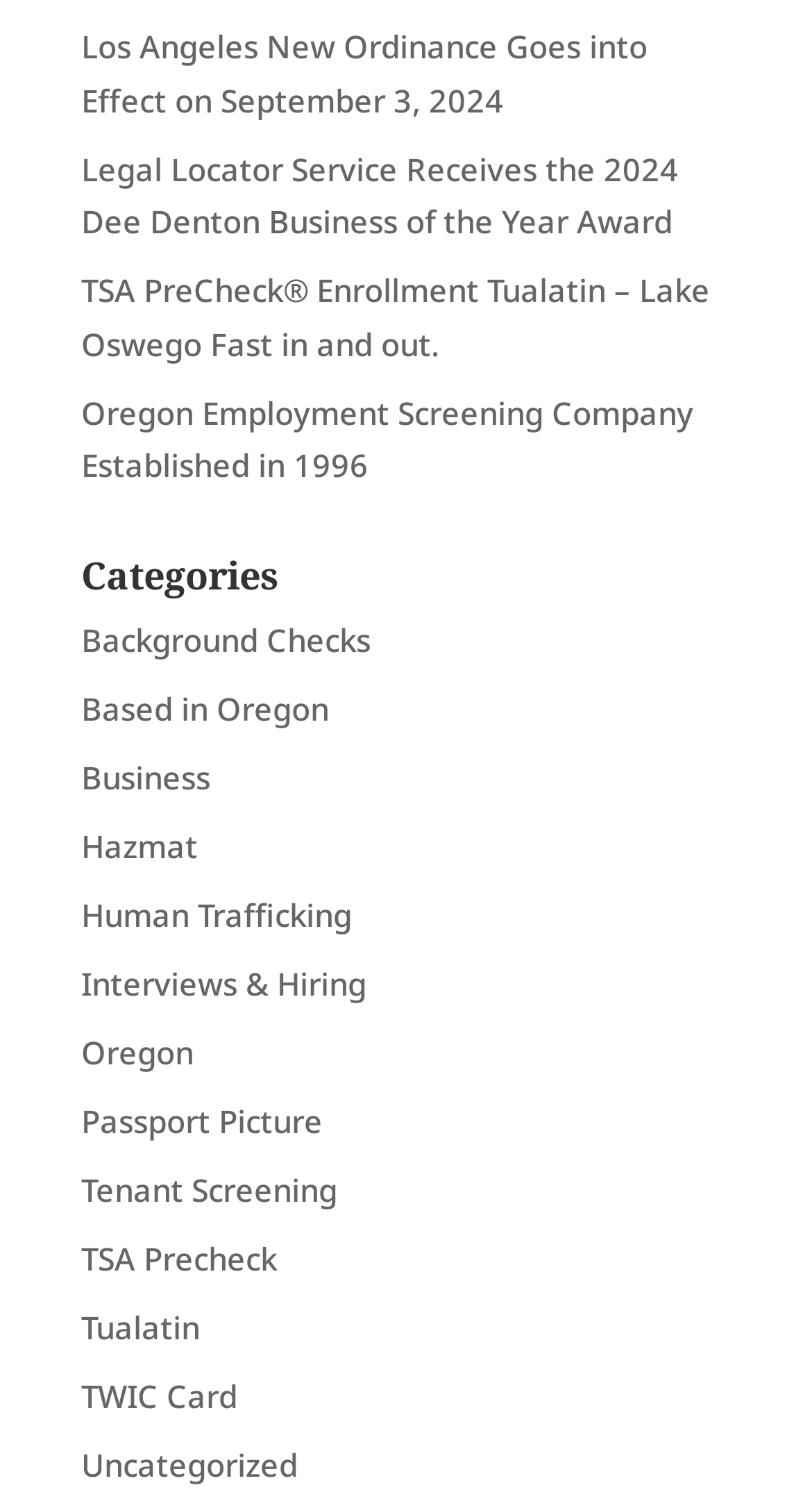Show me the bounding box coordinates of the clickable region to achieve the task as per the instruction: "Explore related posts".

None